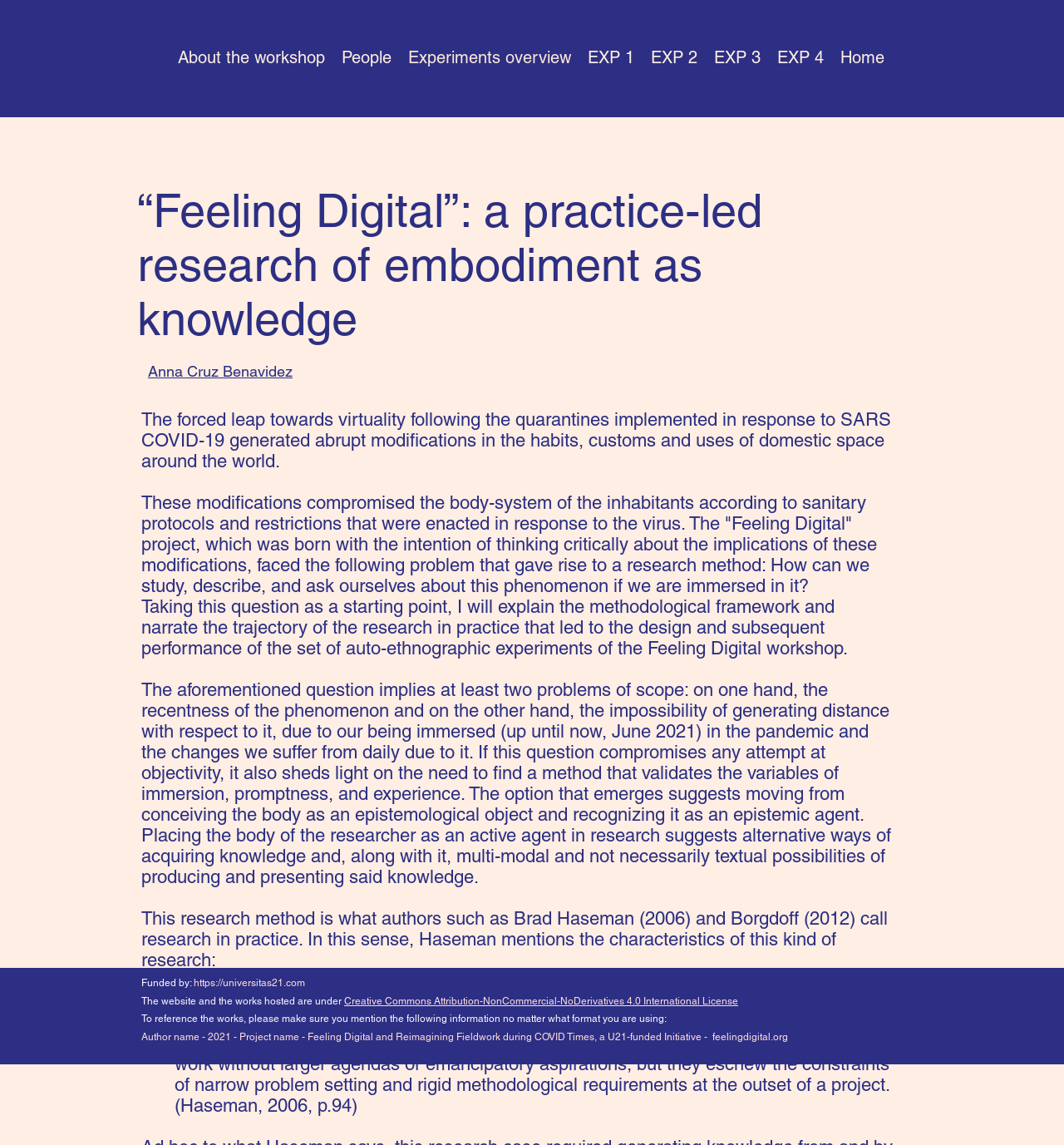Please examine the image and provide a detailed answer to the question: What is the funding source of this project?

The funding source of this project is Universitas21, as stated at the bottom of the webpage. The text 'Funded by:' is followed by a link to the Universitas21 website, indicating that the project is funded by this organization.